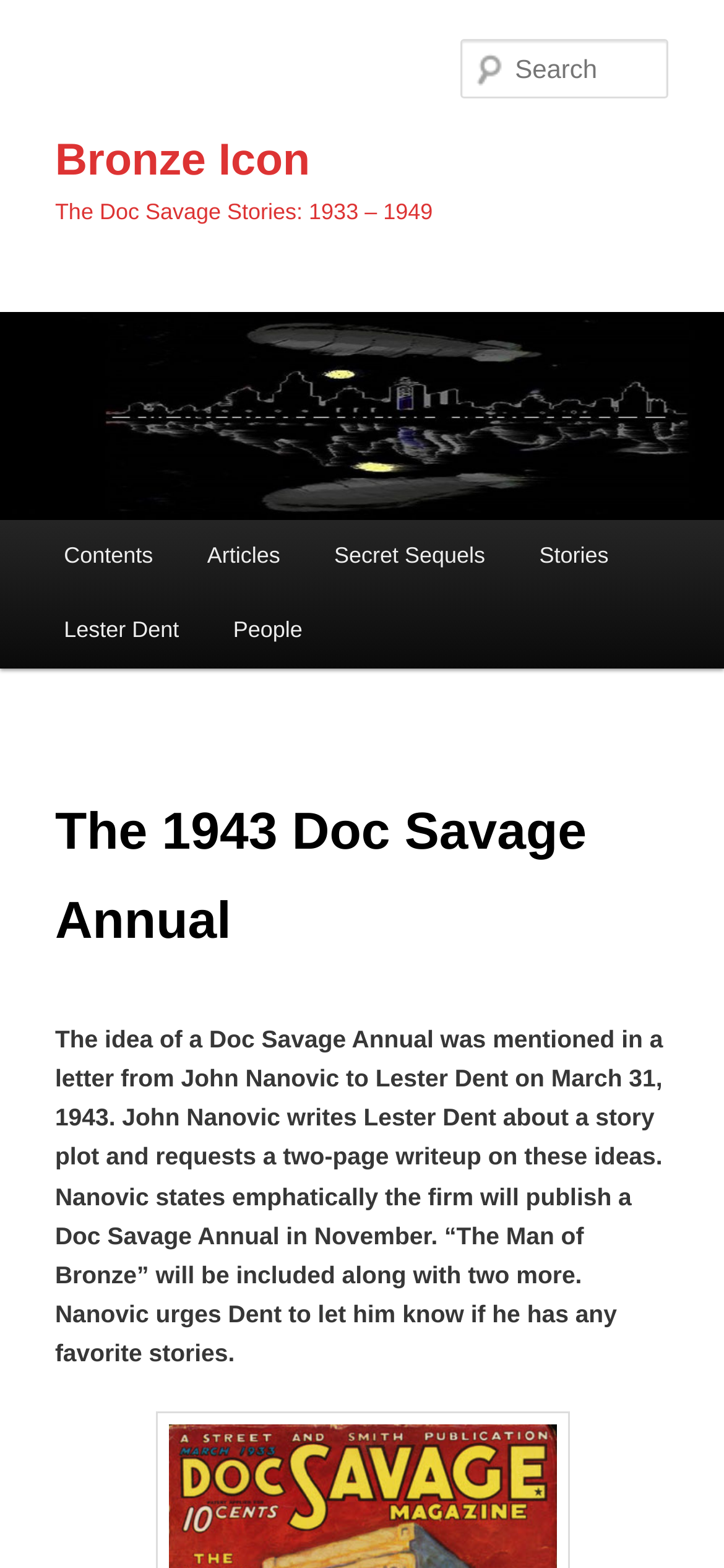Identify the bounding box coordinates of the part that should be clicked to carry out this instruction: "Go to the 'Contents' page".

[0.051, 0.332, 0.249, 0.379]